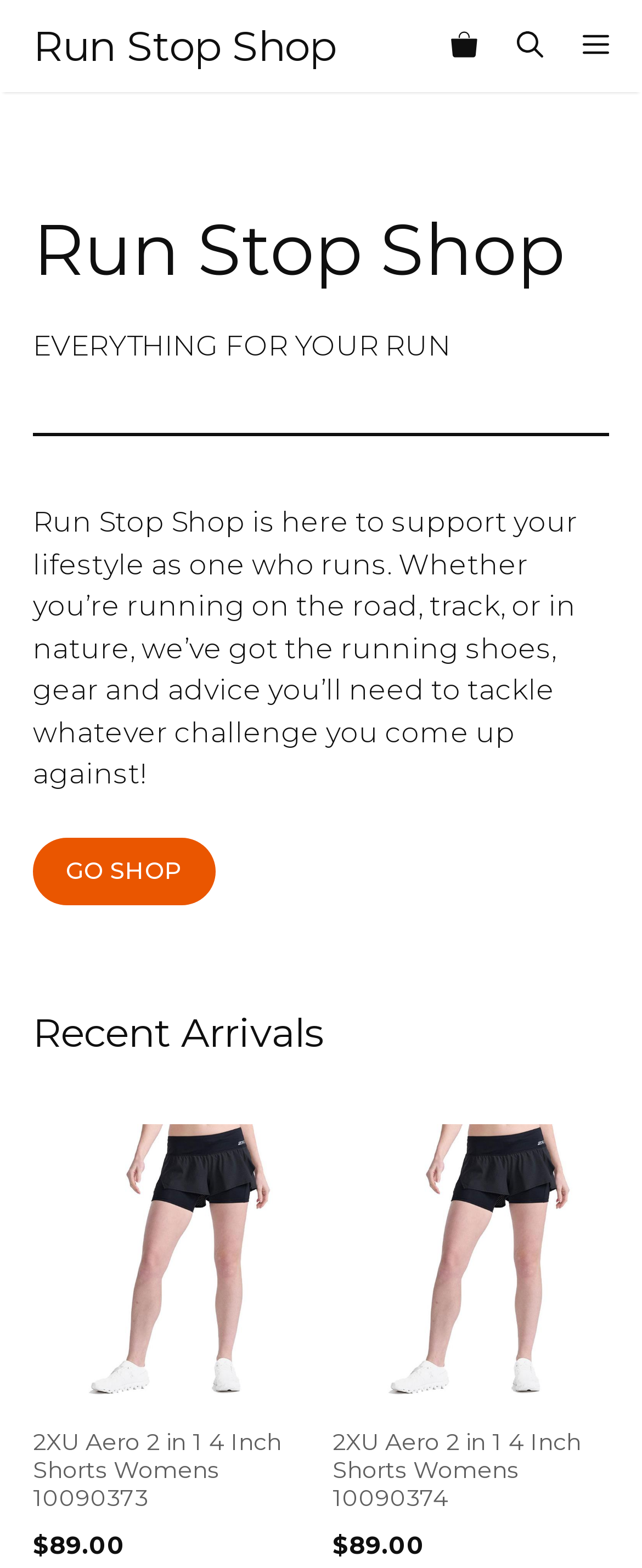Can you give a detailed response to the following question using the information from the image? What is the current total in the shopping cart?

The current total in the shopping cart can be found in the top-right corner of the webpage, where it says '0 items - $0.00'.